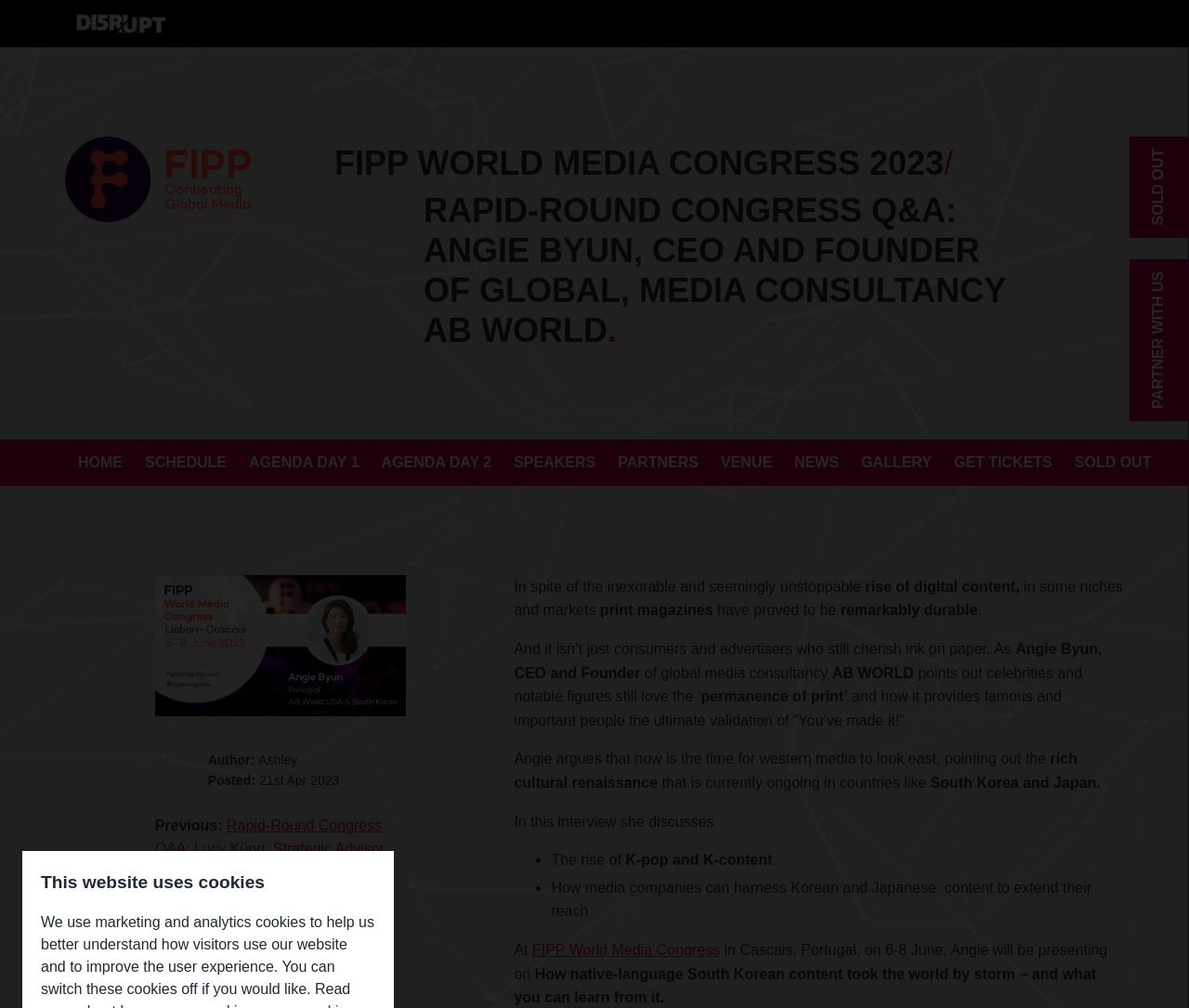Respond to the question below with a single word or phrase:
What is the name of the CEO and Founder of global media consultancy AB WORLD?

Angie Byun